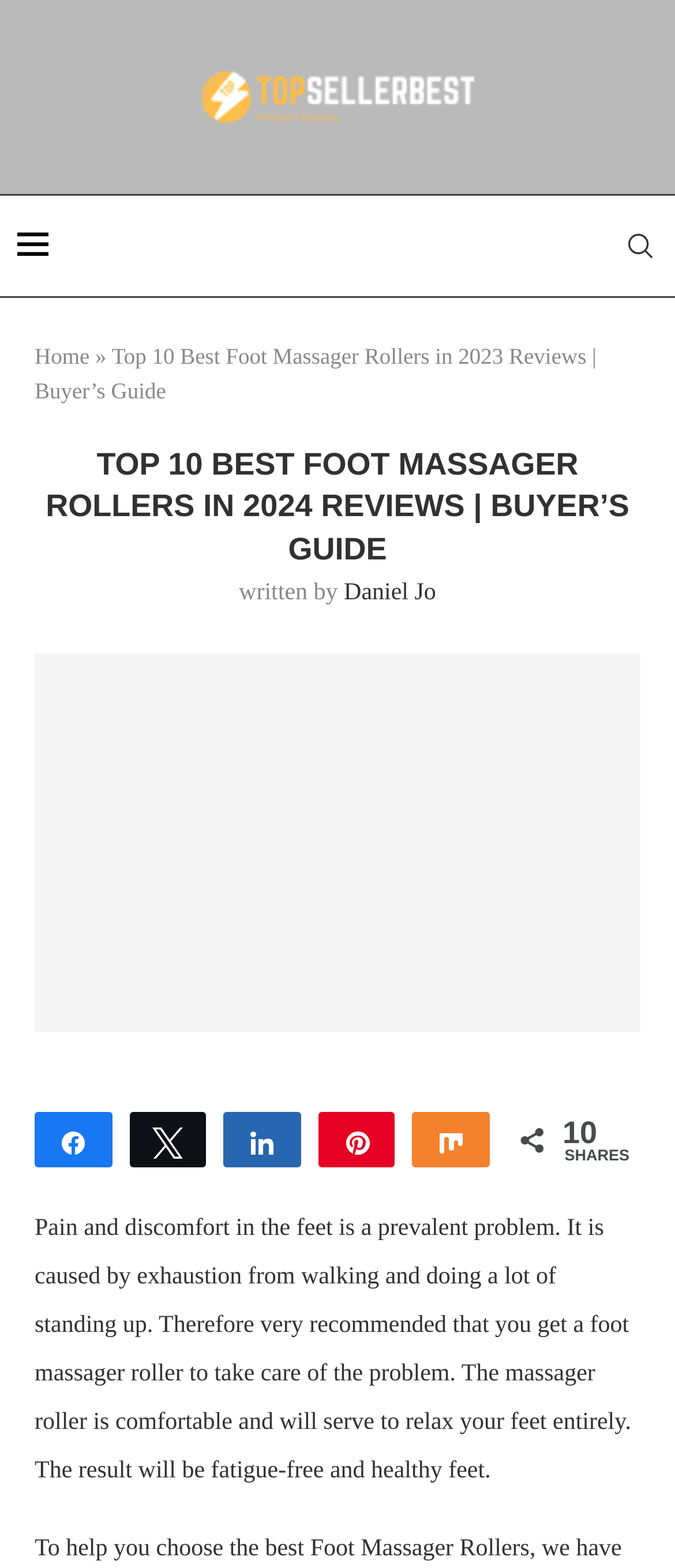Determine the bounding box coordinates of the section I need to click to execute the following instruction: "go to home page". Provide the coordinates as four float numbers between 0 and 1, i.e., [left, top, right, bottom].

[0.051, 0.219, 0.133, 0.235]